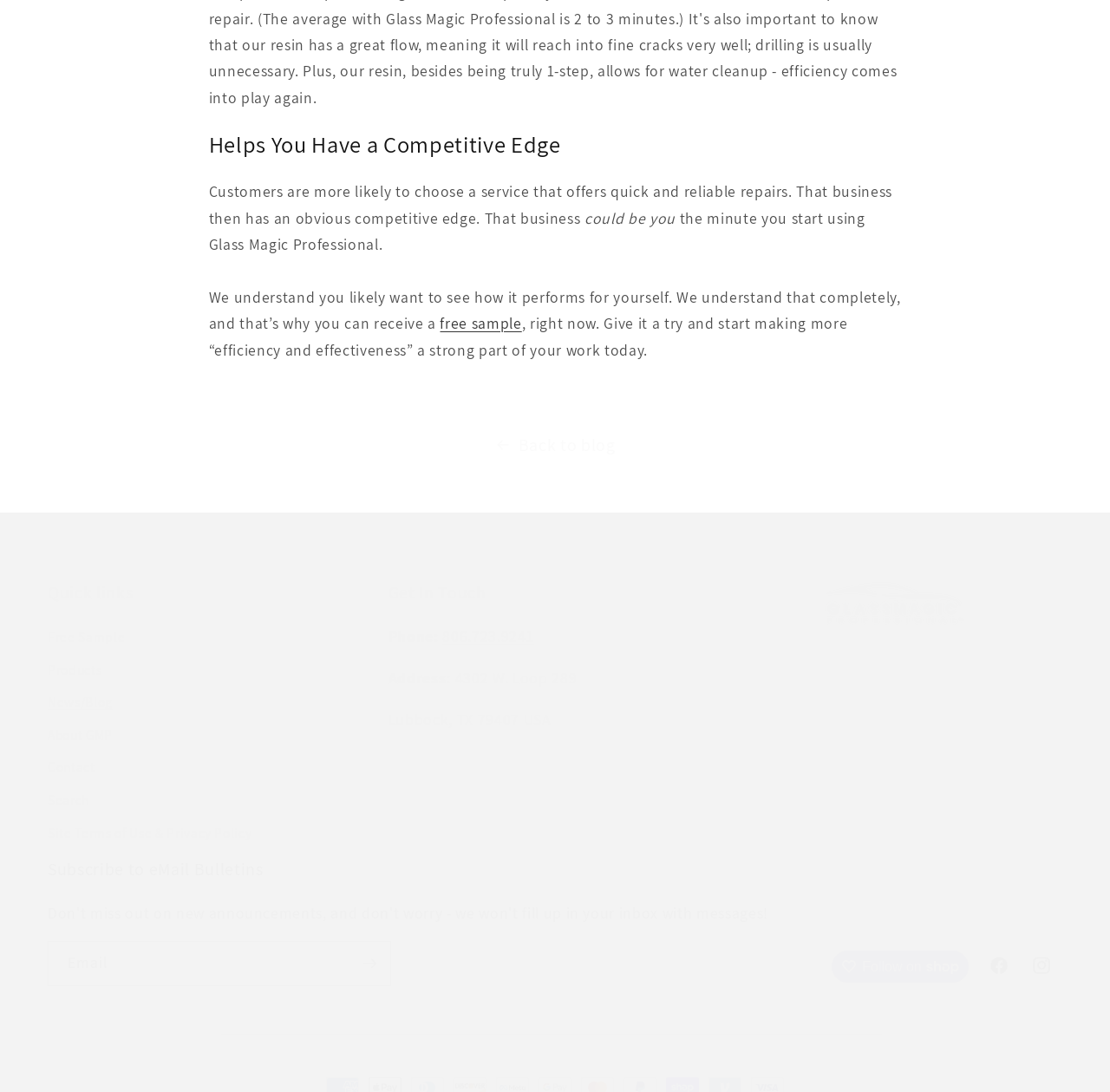Using the provided element description, identify the bounding box coordinates as (top-left x, top-left y, bottom-right x, bottom-right y). Ensure all values are between 0 and 1. Description: Free Sample

[0.043, 0.573, 0.113, 0.598]